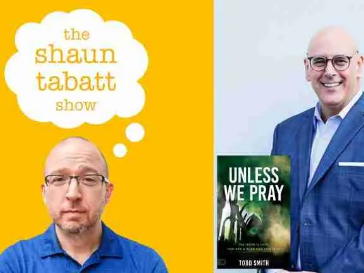Provide your answer in a single word or phrase: 
What is Pastor Todd Smith holding?

His book